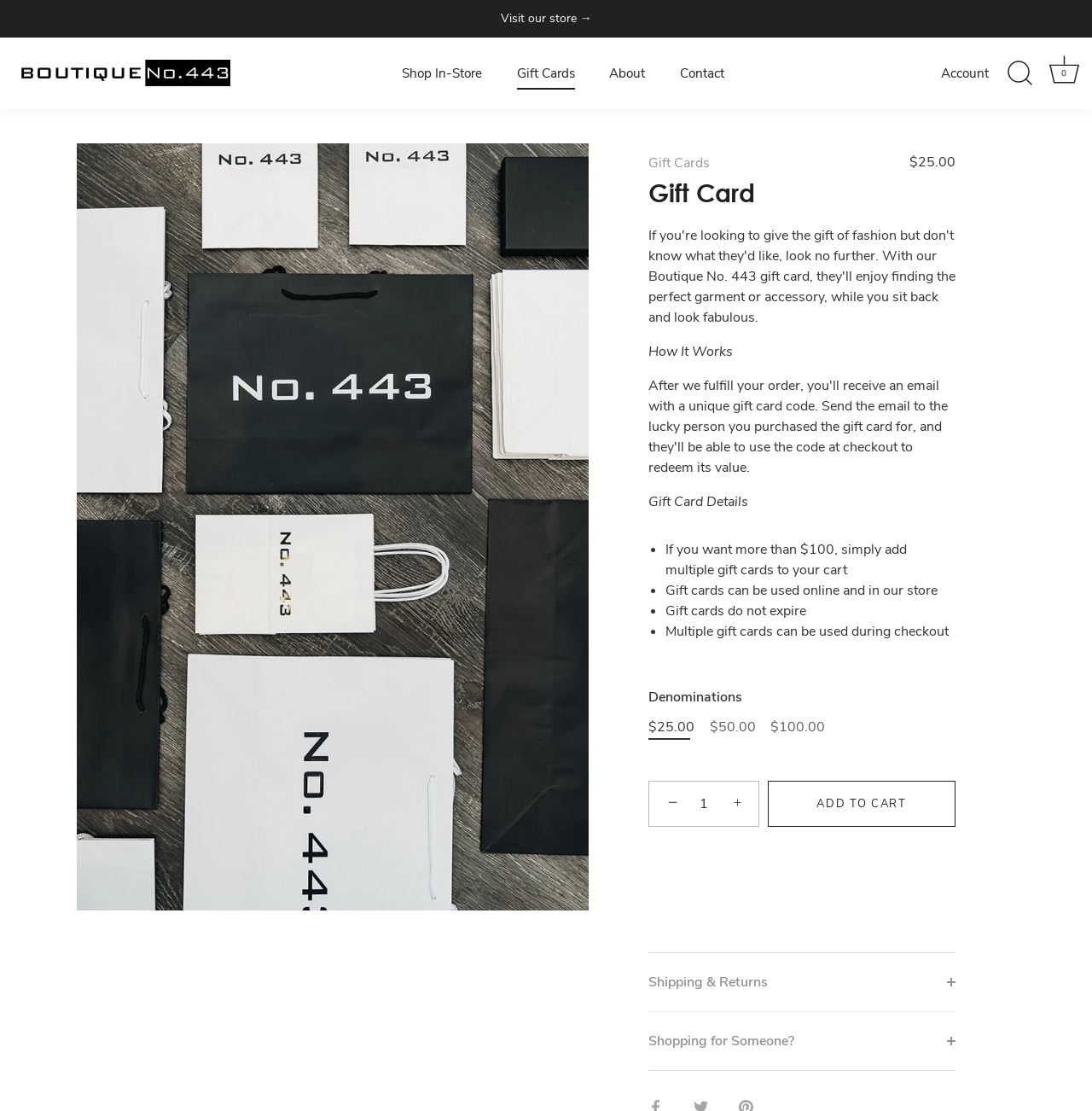What is the name of the women's clothing boutique?
Look at the screenshot and respond with one word or a short phrase.

Boutique No. 443